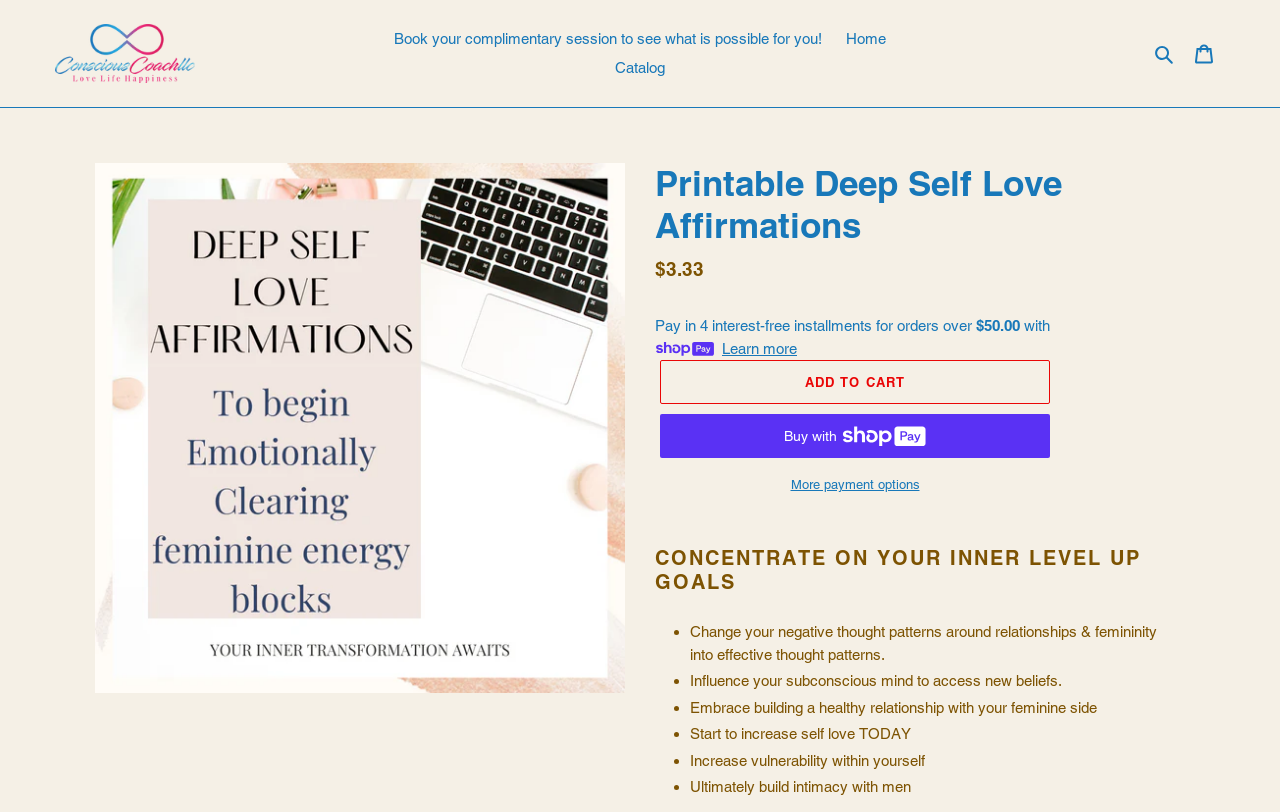Find the bounding box coordinates for the HTML element specified by: "Learn more".

[0.564, 0.416, 0.623, 0.444]